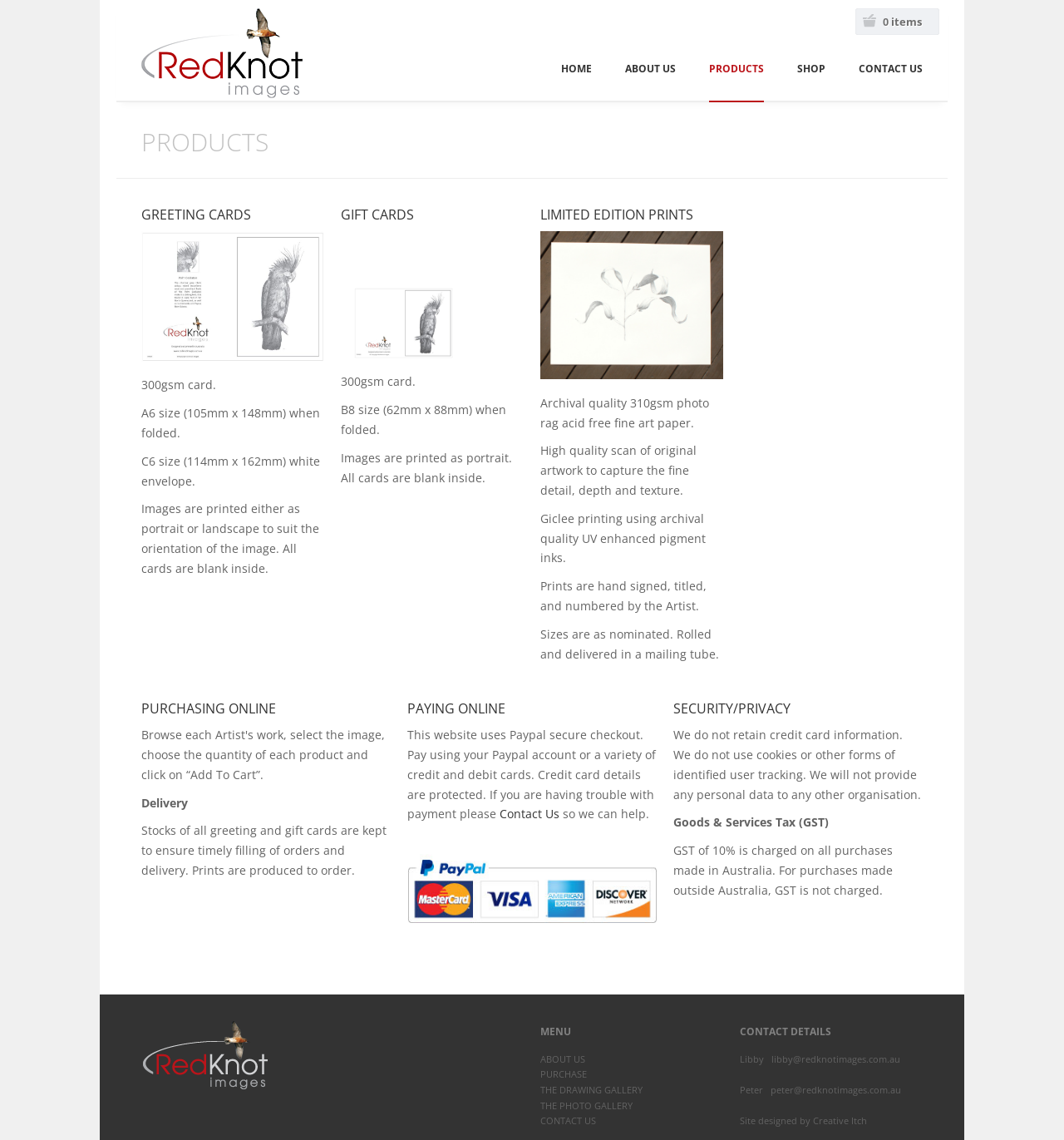Identify the bounding box for the given UI element using the description provided. Coordinates should be in the format (top-left x, top-left y, bottom-right x, bottom-right y) and must be between 0 and 1. Here is the description: Home

[0.527, 0.029, 0.556, 0.09]